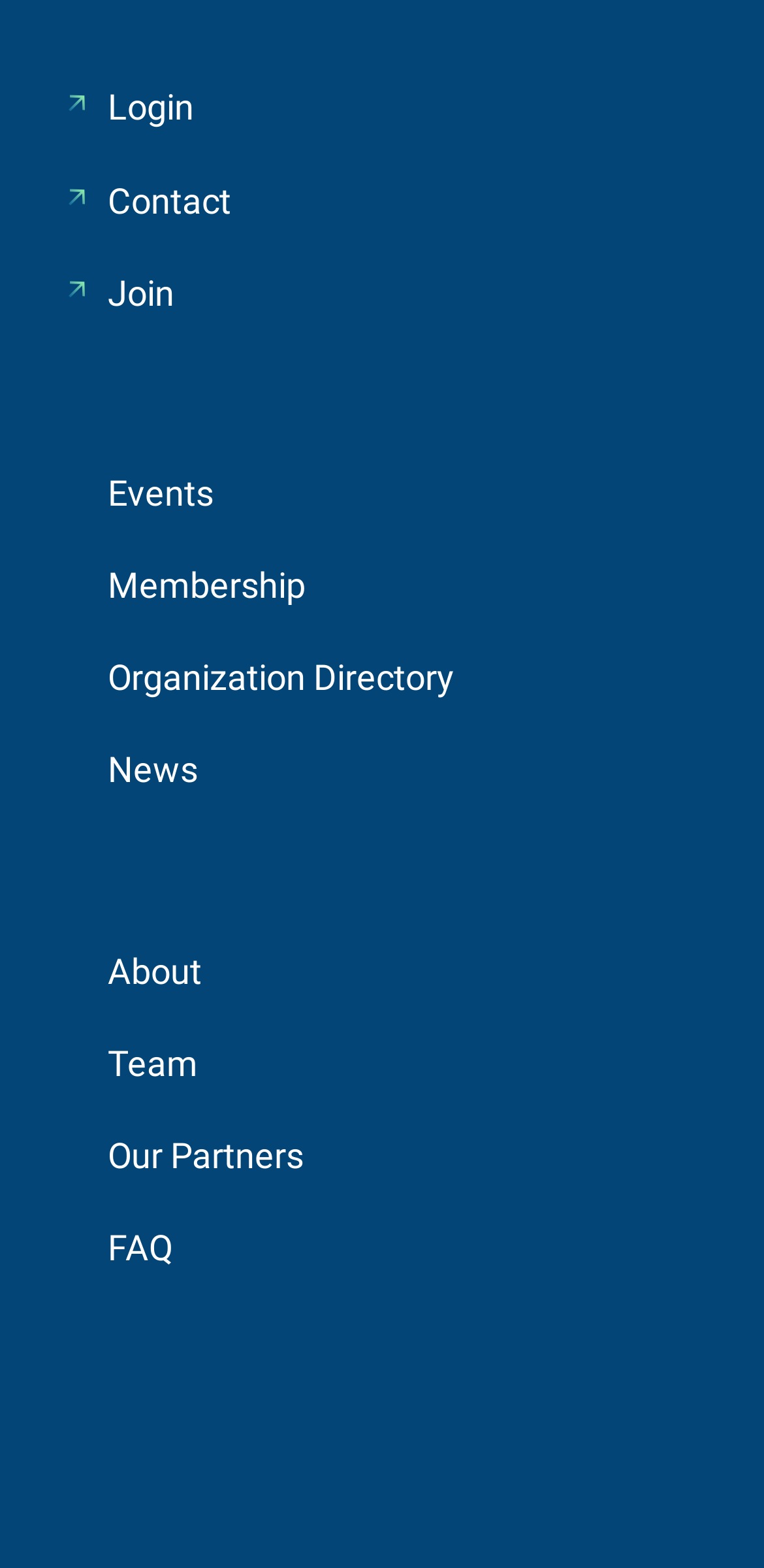Review the image closely and give a comprehensive answer to the question: What is the width of the navigation element?

The navigation element has a bounding box with x1=0.0 and x2=1.0, which indicates it spans the entire width of the webpage, i.e., 100%.